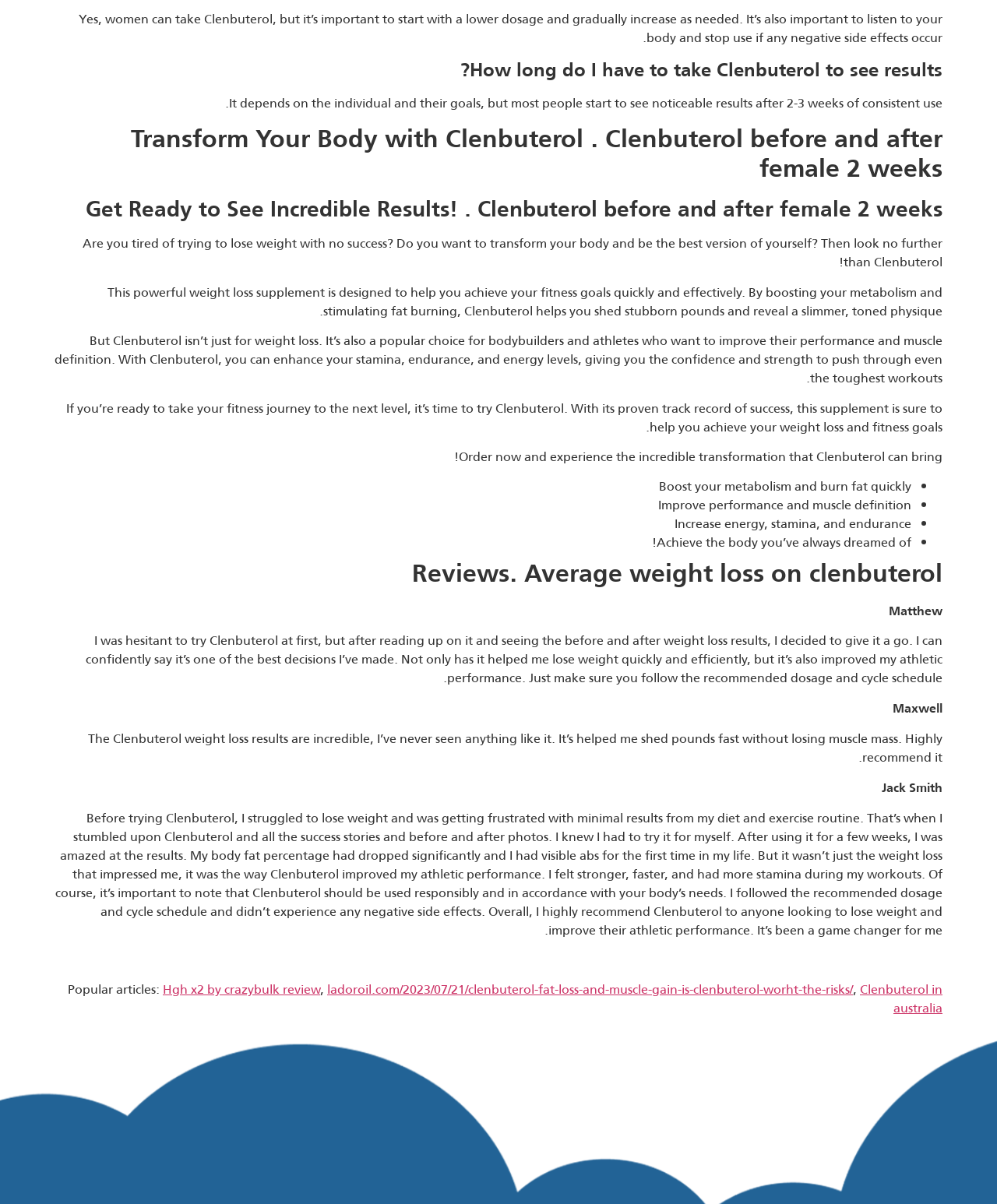What do the reviews say about Clenbuterol?
Answer briefly with a single word or phrase based on the image.

Positive results and improved athletic performance